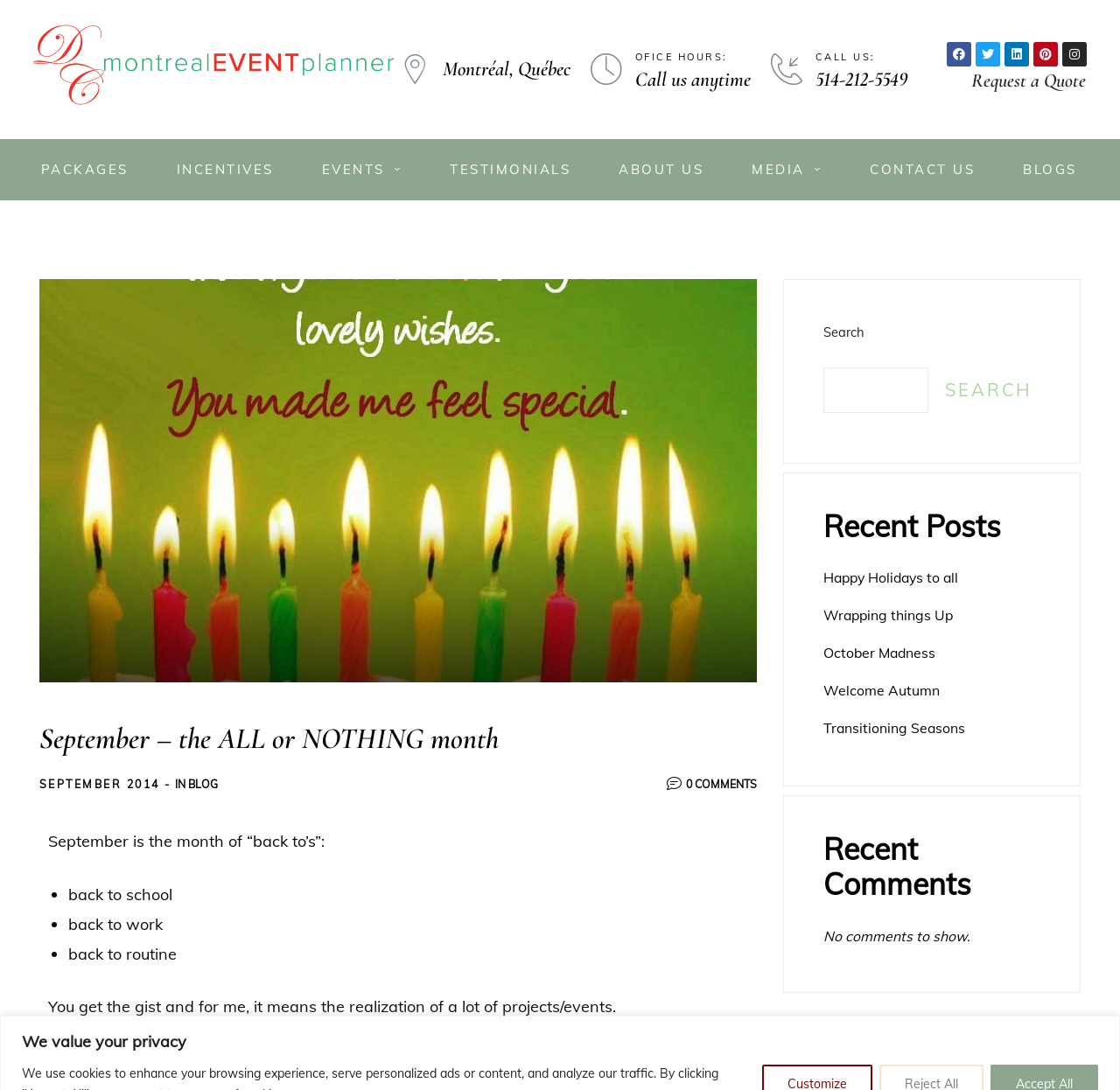What is the topic of the recent post?
Give a comprehensive and detailed explanation for the question.

The webpage has a section for recent posts, and the first post is titled 'September – the ALL or NOTHING month', indicating that the topic of the recent post is related to September.